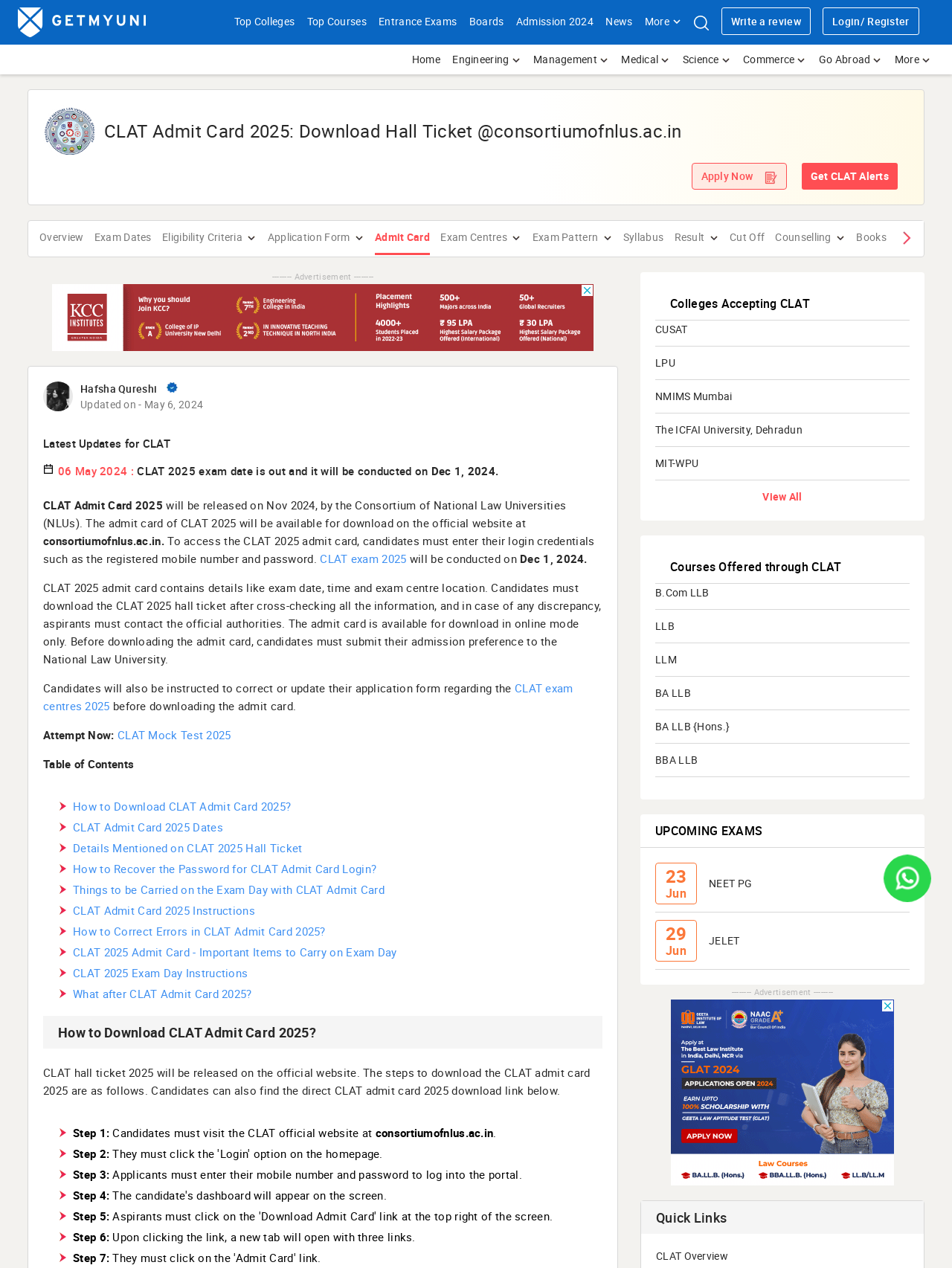Please identify the bounding box coordinates of the element I should click to complete this instruction: 'Read the latest updates for CLAT'. The coordinates should be given as four float numbers between 0 and 1, like this: [left, top, right, bottom].

[0.045, 0.344, 0.179, 0.355]